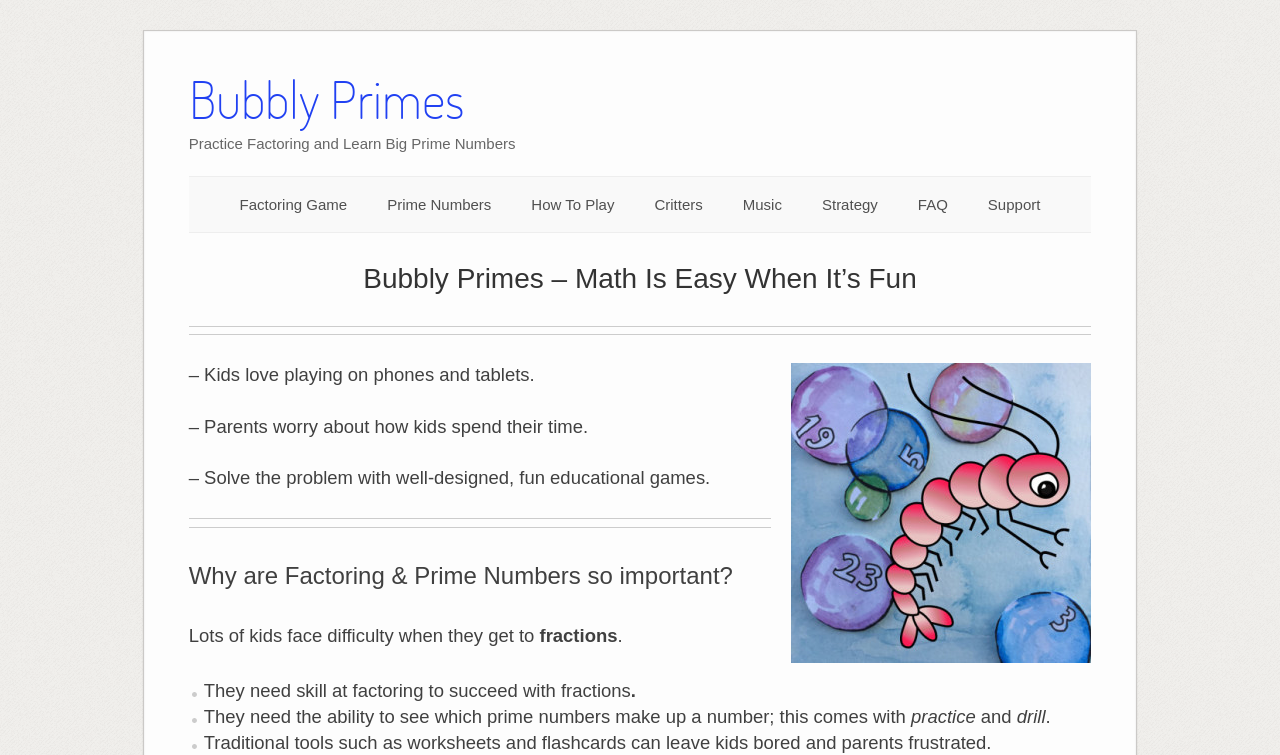How many links are there in the menu?
Provide a short answer using one word or a brief phrase based on the image.

9